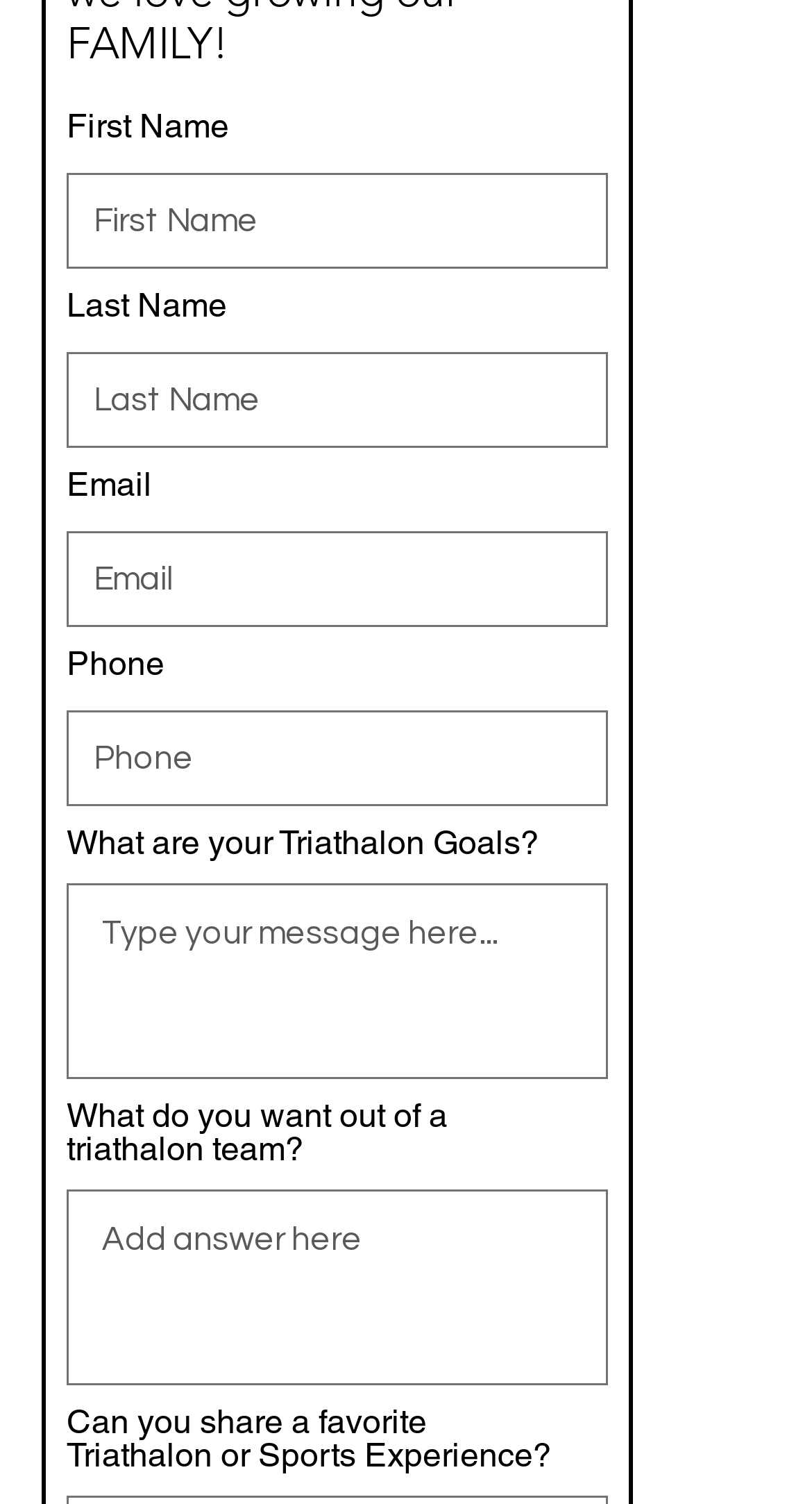Using the description: "name="phone" placeholder="Phone"", determine the UI element's bounding box coordinates. Ensure the coordinates are in the format of four float numbers between 0 and 1, i.e., [left, top, right, bottom].

[0.082, 0.473, 0.749, 0.536]